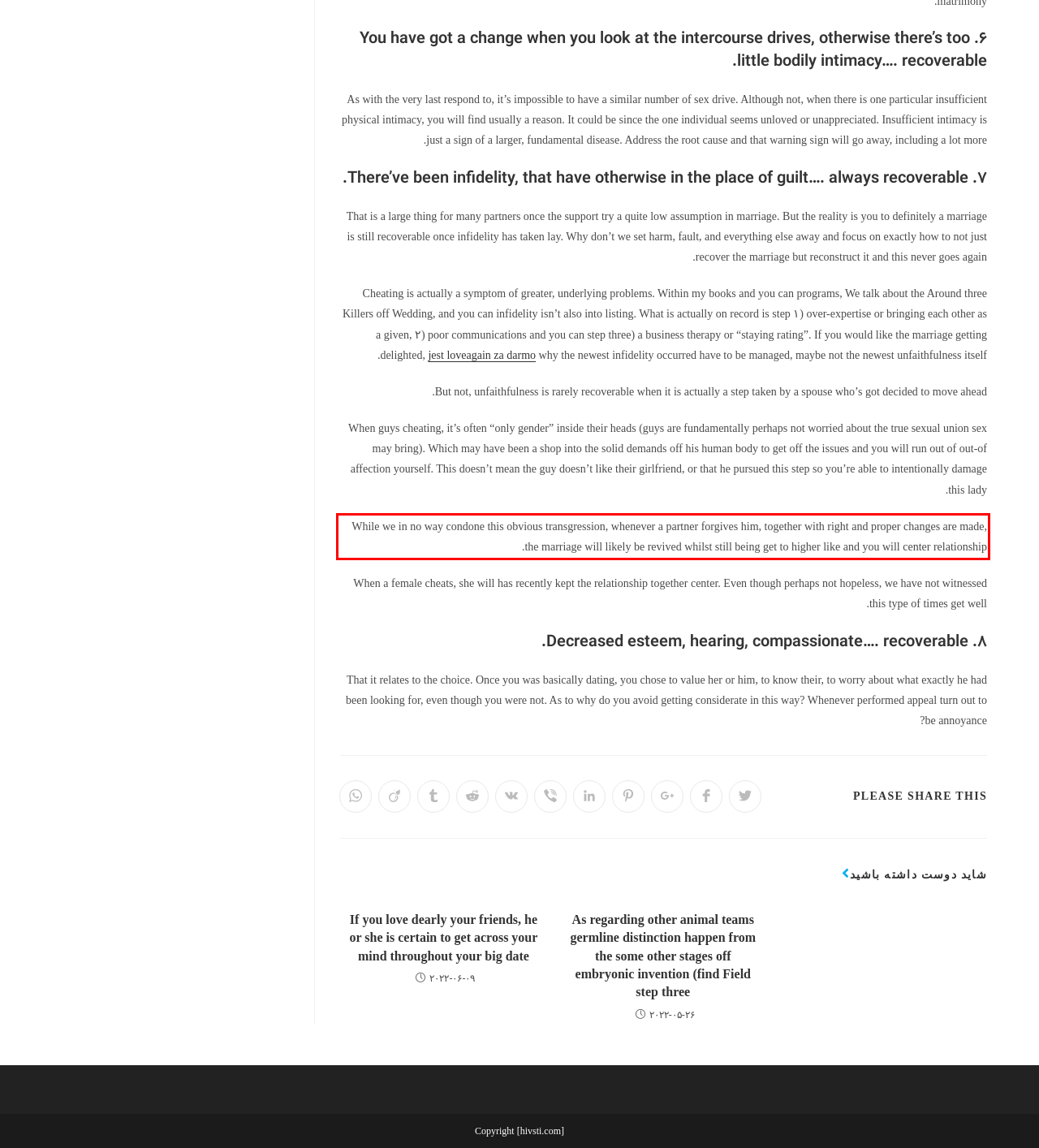View the screenshot of the webpage and identify the UI element surrounded by a red bounding box. Extract the text contained within this red bounding box.

While we in no way condone this obvious transgression, whenever a partner forgives him, together with right and proper changes are made, the marriage will likely be revived whilst still being get to higher like and you will center relationship.